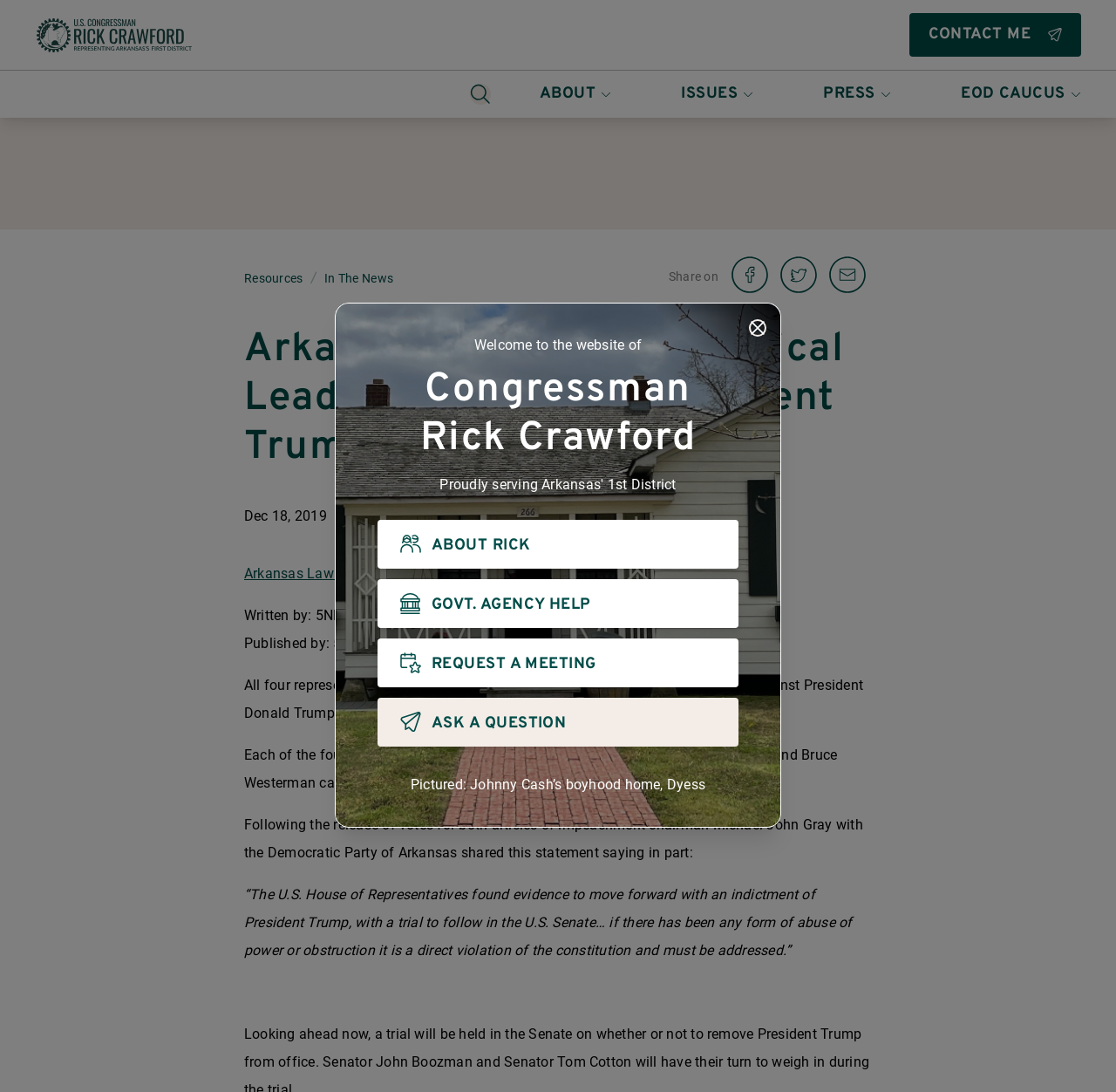Can you specify the bounding box coordinates for the region that should be clicked to fulfill this instruction: "Click the 'In The News' link".

[0.291, 0.245, 0.352, 0.264]